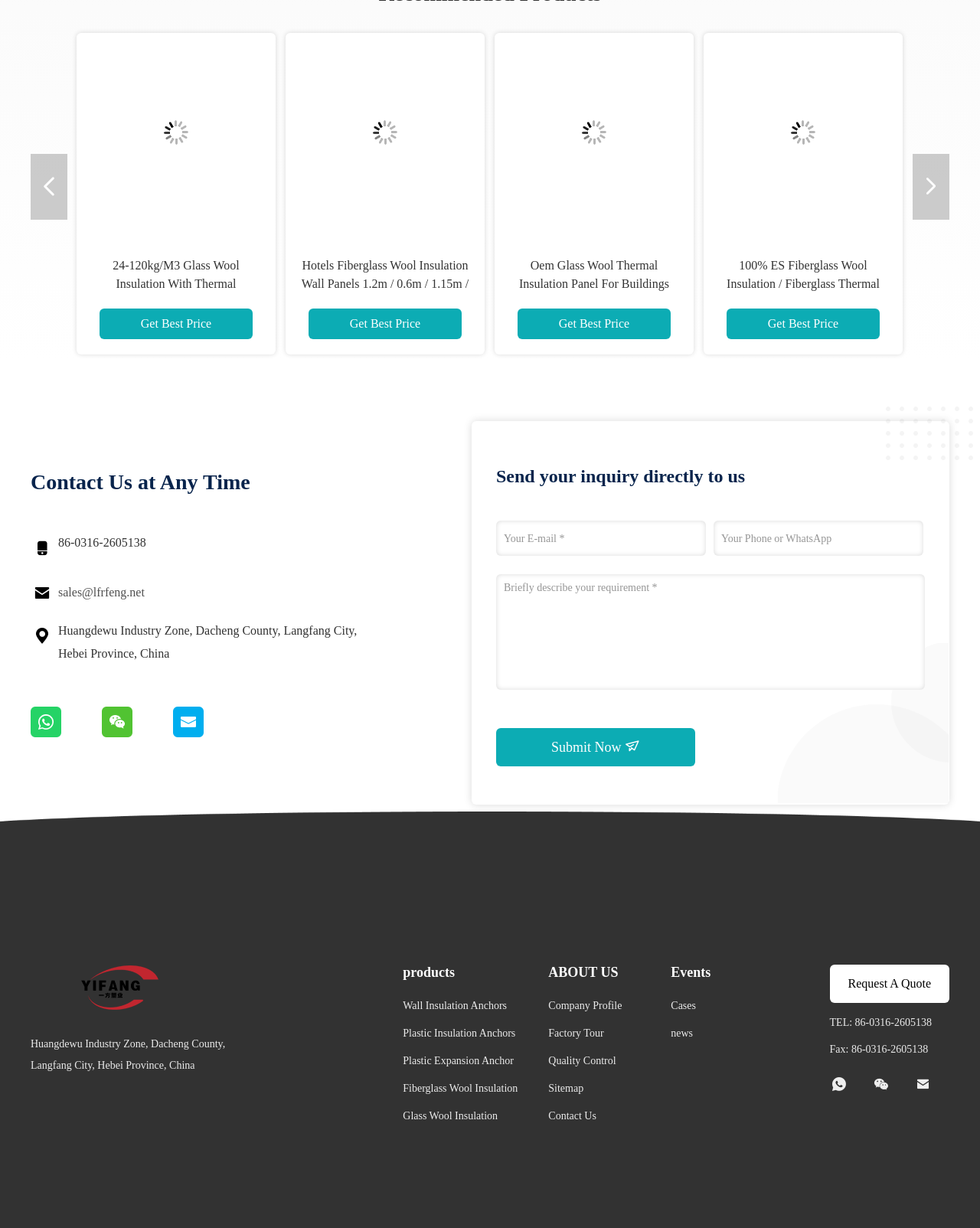Provide the bounding box coordinates for the area that should be clicked to complete the instruction: "Discover snow and ice equipment solutions".

None